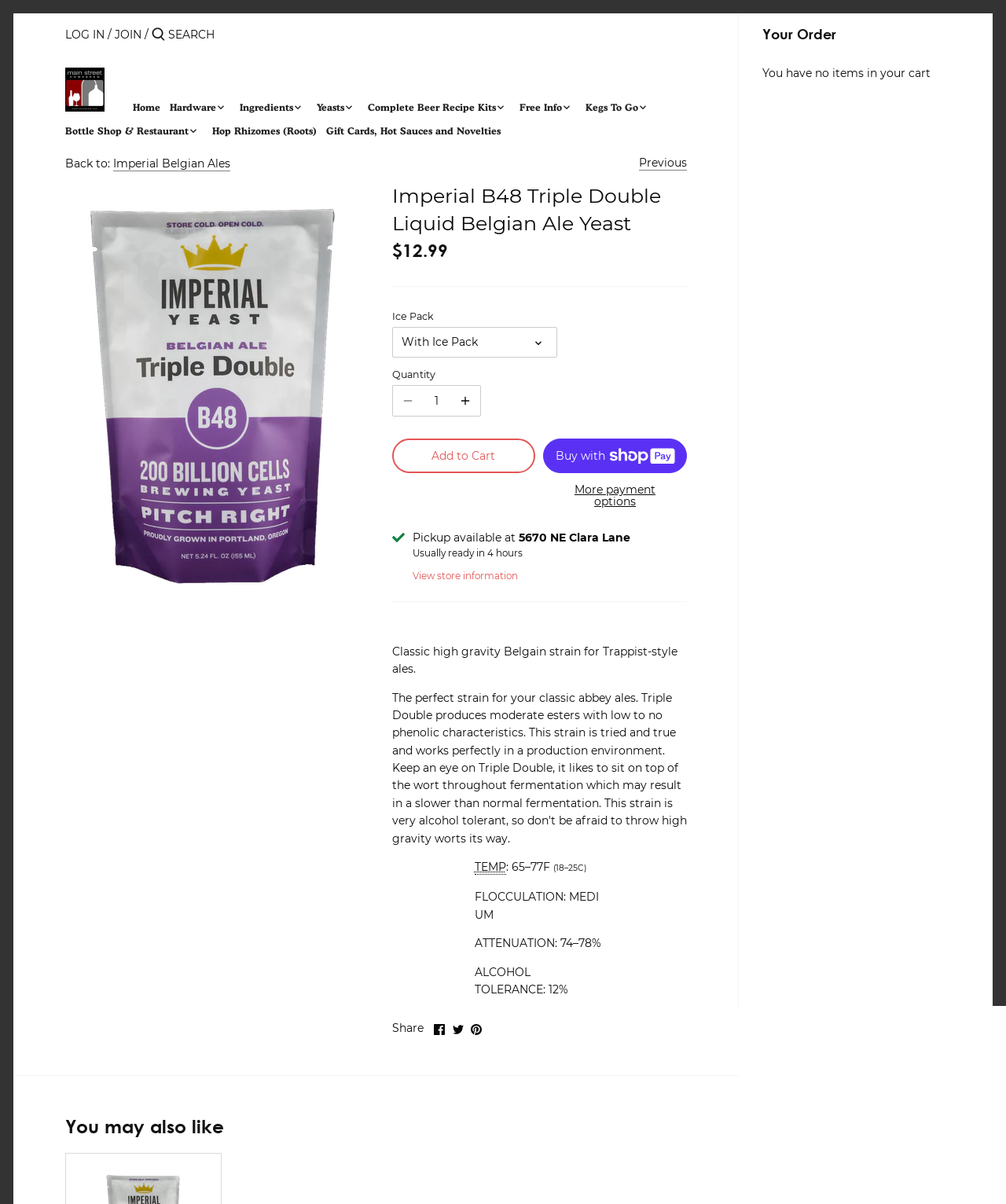Examine the screenshot and answer the question in as much detail as possible: What is the attenuation rate of this yeast?

The attenuation rate of this yeast can be found in the product description section, where it is stated as 'Attenuation: 74–78%'.